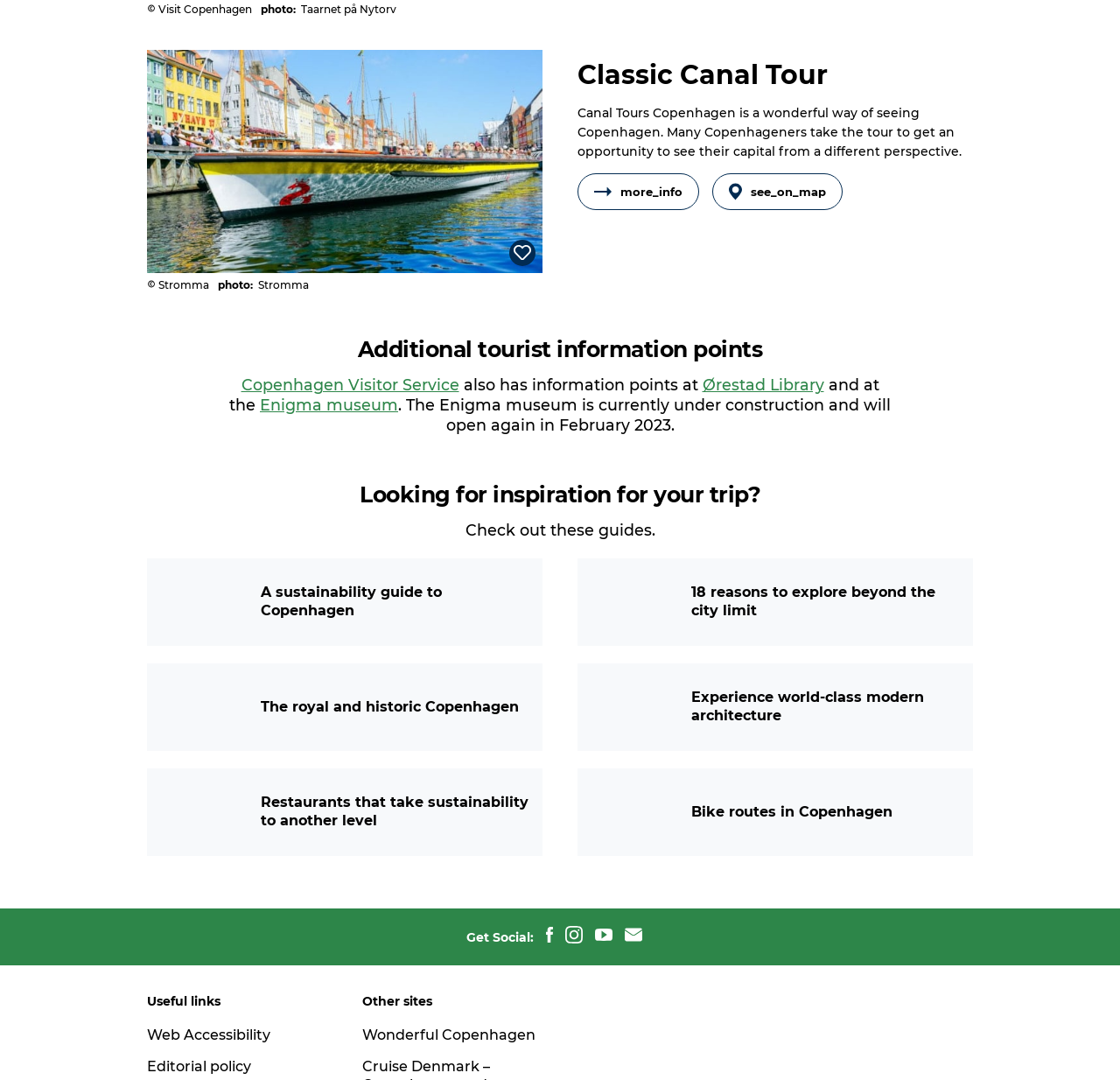Mark the bounding box of the element that matches the following description: "title="newsletter"".

[0.552, 0.857, 0.579, 0.878]